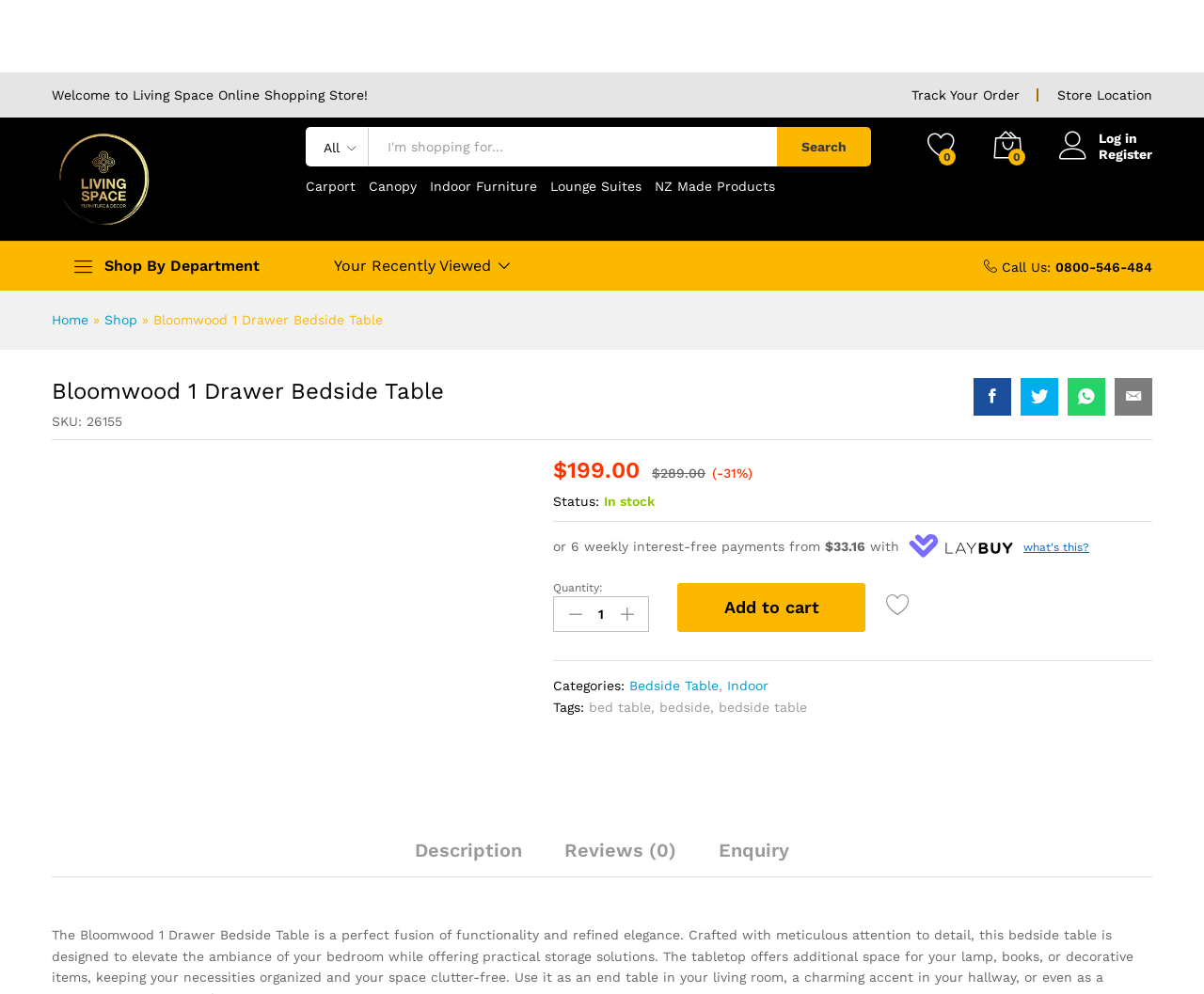Please identify the bounding box coordinates of the element that needs to be clicked to perform the following instruction: "Search for products".

[0.306, 0.128, 0.645, 0.167]